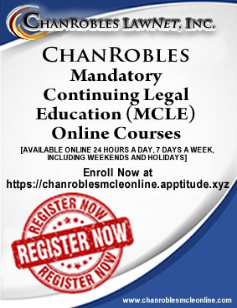How often are the MCLE Online Courses available?
Respond with a short answer, either a single word or a phrase, based on the image.

24/7